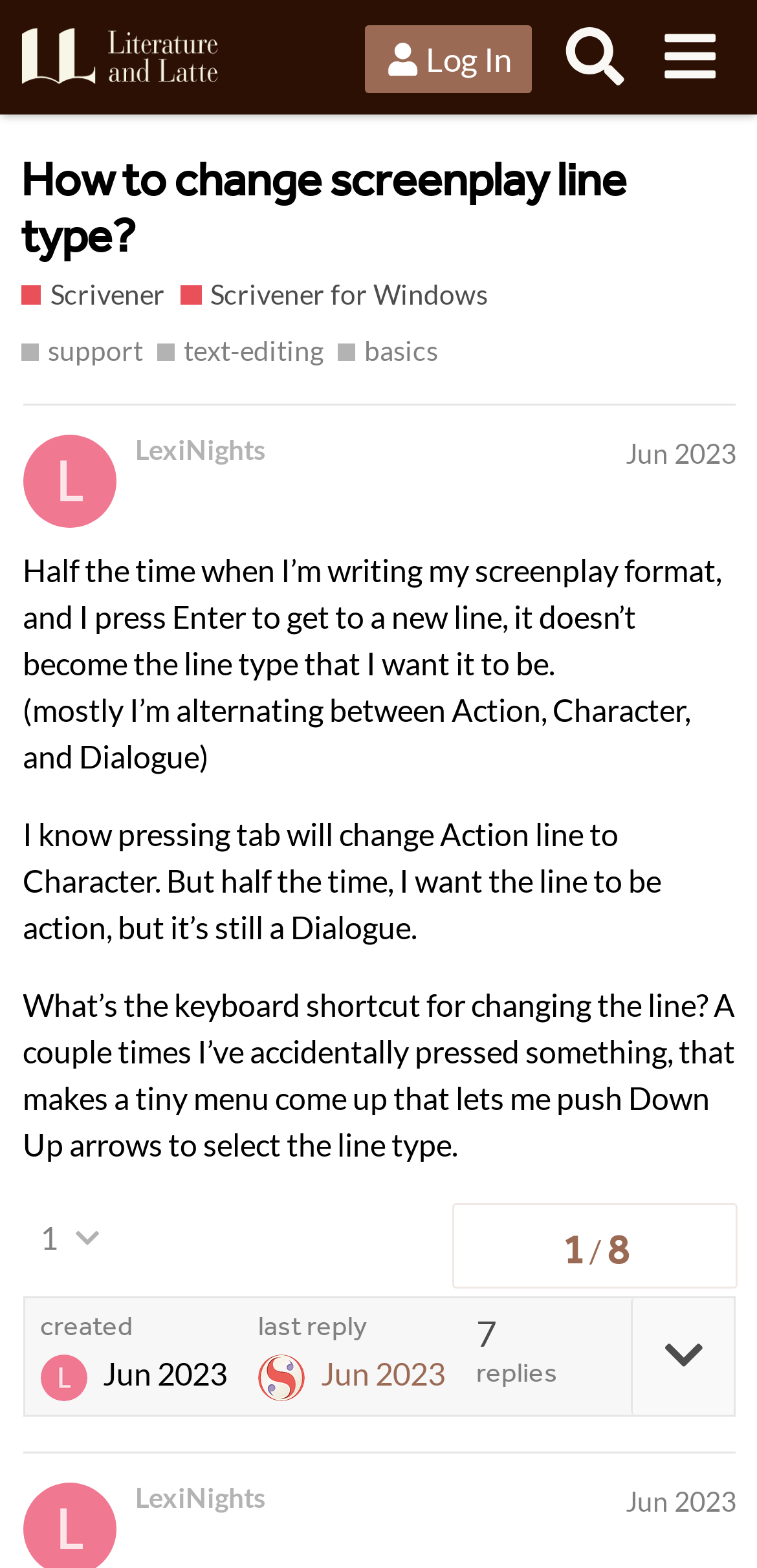Please identify the bounding box coordinates of the area that needs to be clicked to follow this instruction: "Reply to the post".

[0.03, 0.769, 0.156, 0.811]